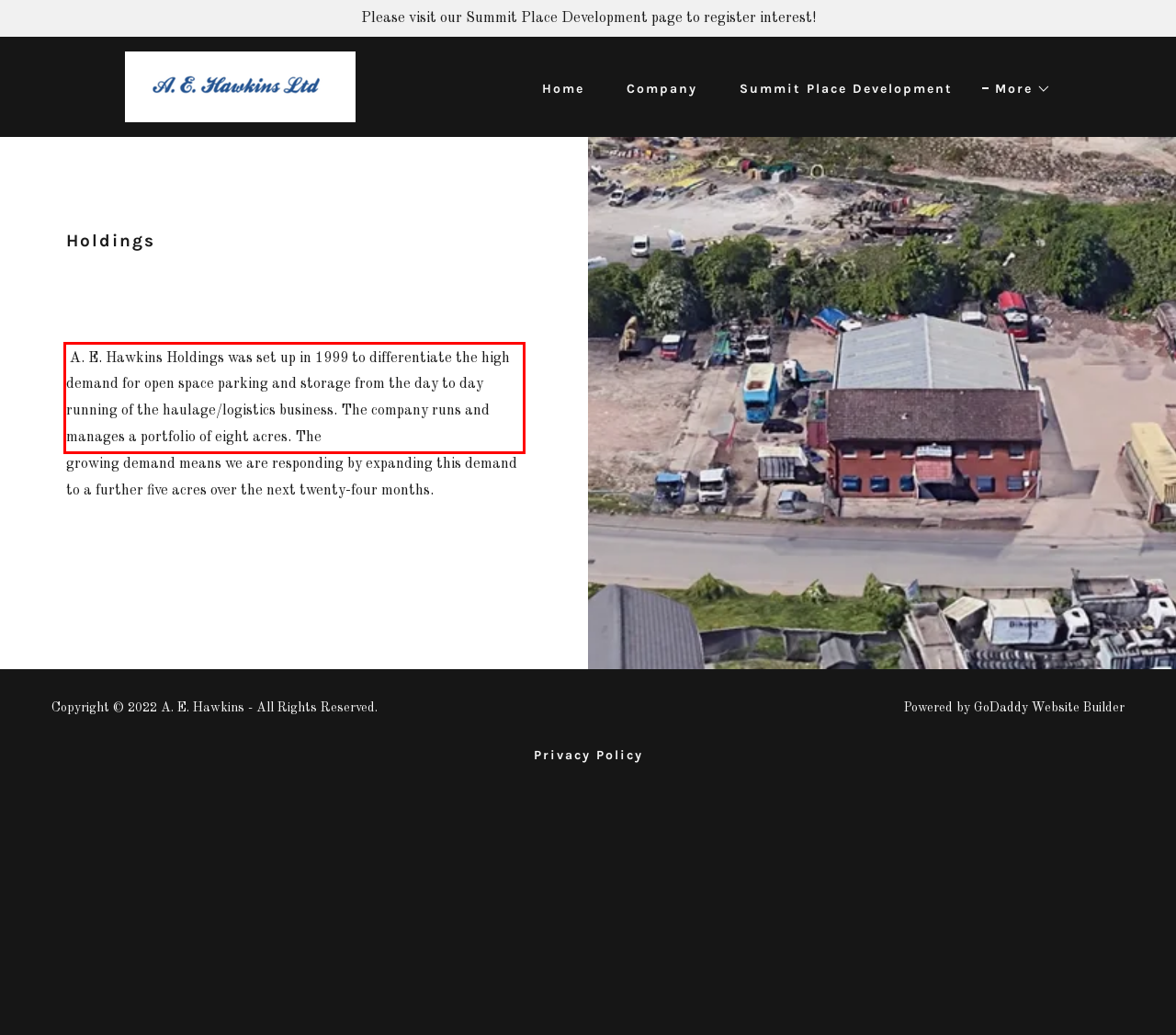From the provided screenshot, extract the text content that is enclosed within the red bounding box.

A. E. Hawkins Holdings was set up in 1999 to differentiate the high demand for open space parking and storage from the day to day running of the haulage/logistics business. The company runs and manages a portfolio of eight acres. The